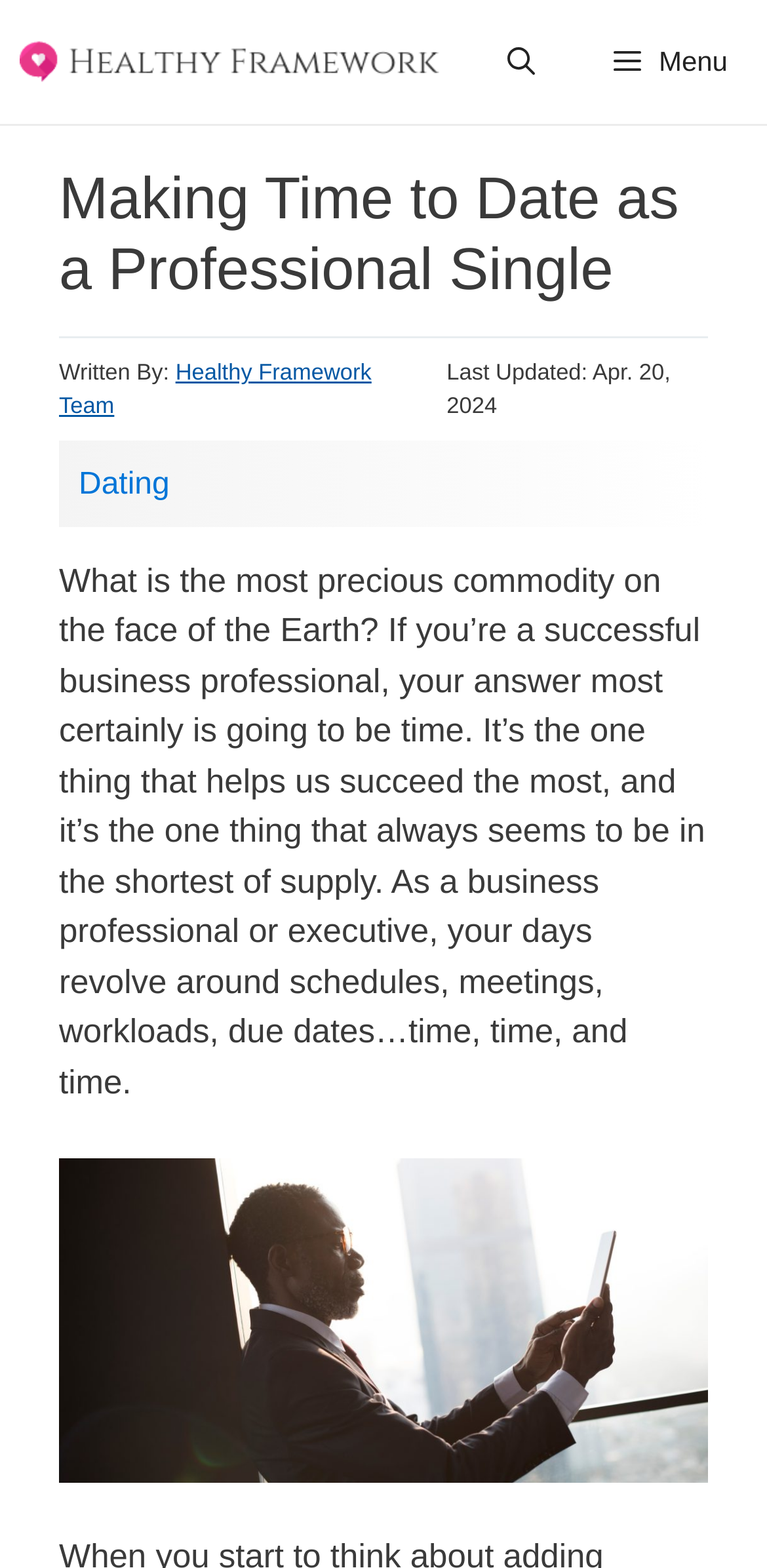Answer the question in one word or a short phrase:
What is the image below the article about?

Business professional using a tablet